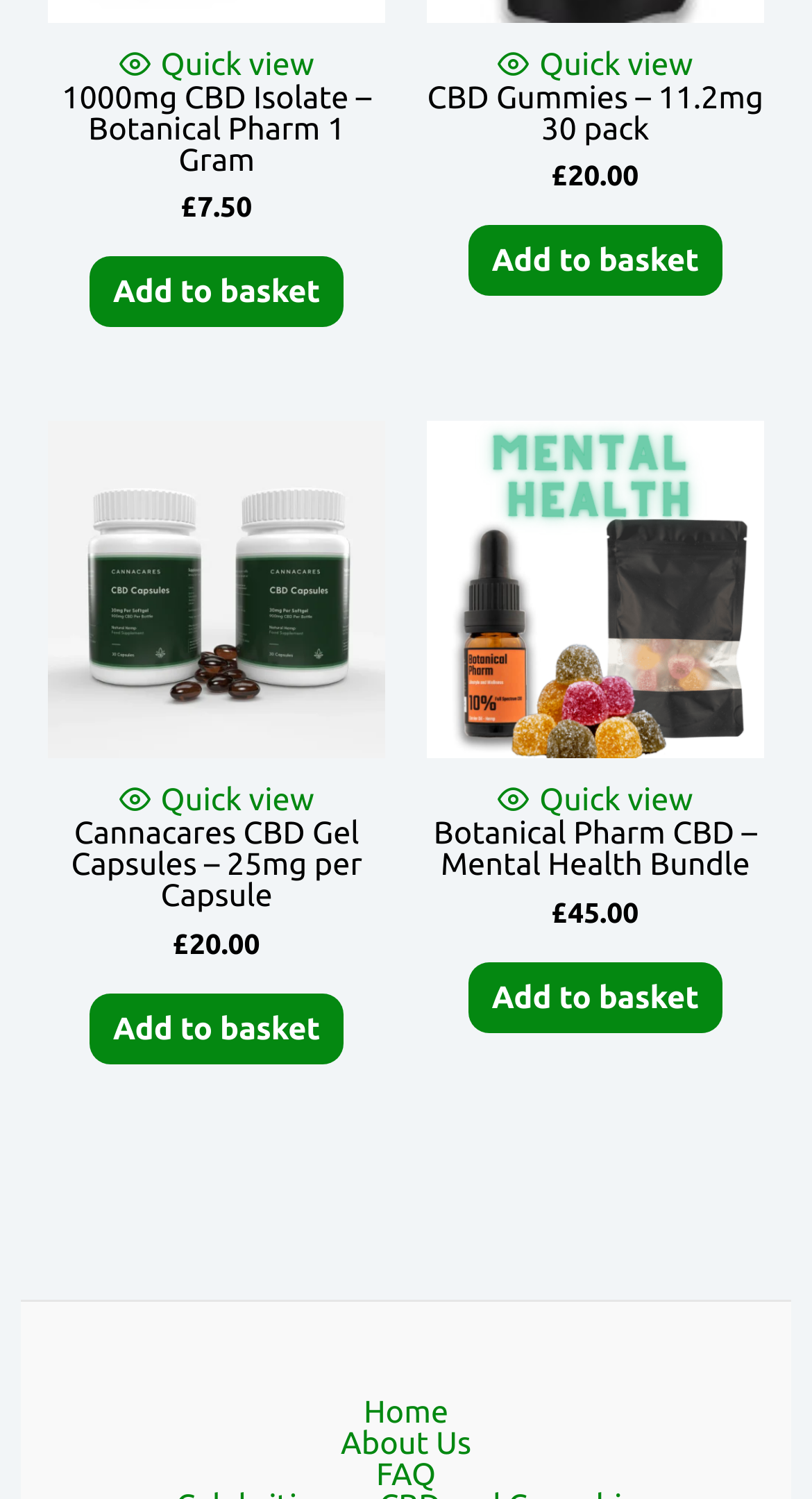What is the price of CBD Gummies?
Please analyze the image and answer the question with as much detail as possible.

I found the price of CBD Gummies by looking at the StaticText elements next to the product link. The price is indicated by the text '£20.00'.